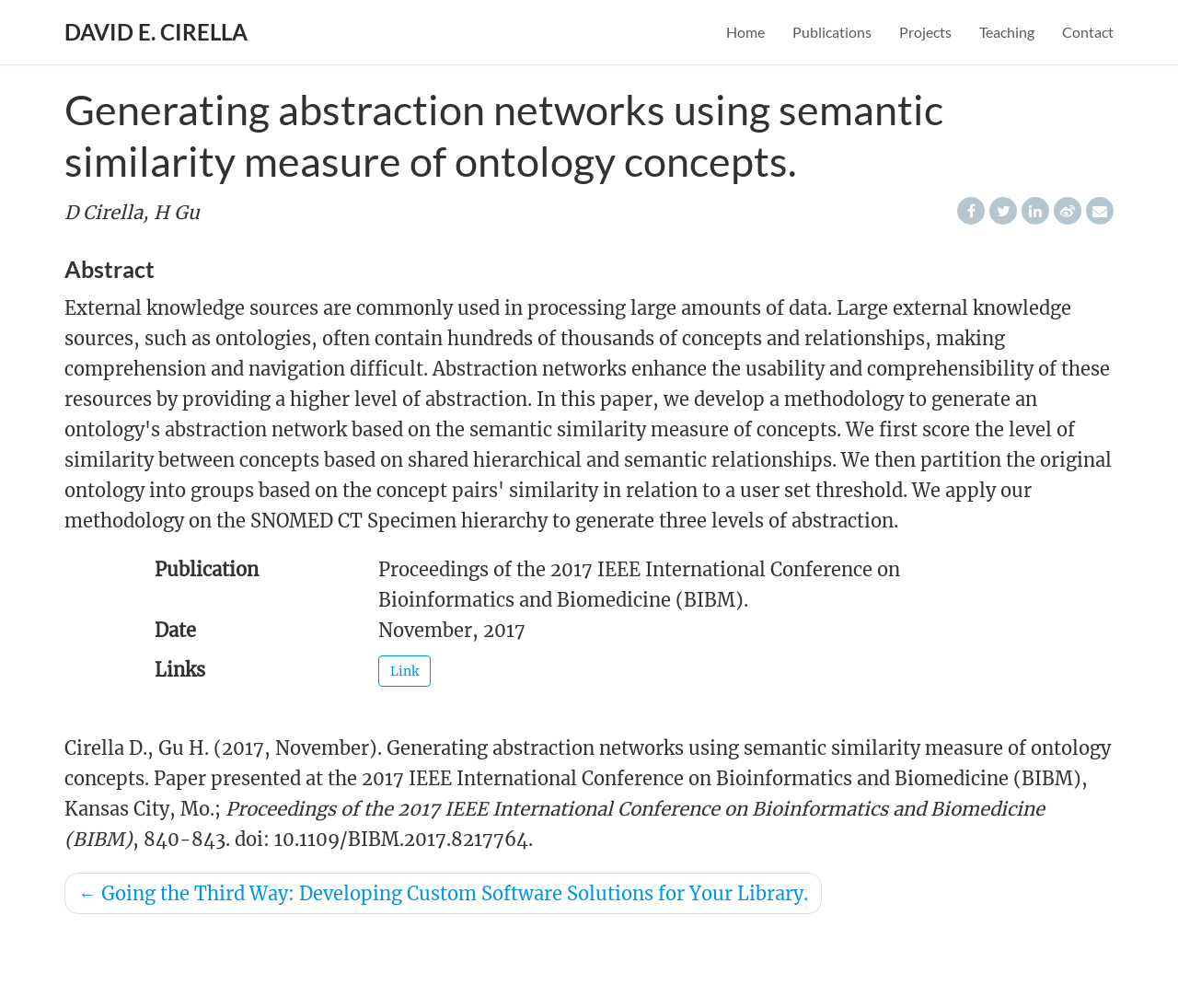Explain the contents of the webpage comprehensively.

This webpage appears to be a personal academic profile, specifically for David E. Cirella, who is a Digital Preservation Librarian. 

At the top of the page, there are six navigation links: "DAVID E. CIRELLA", "Home", "Publications", "Projects", "Teaching", and "Contact", which are aligned horizontally and take up the top section of the page.

Below the navigation links, there is a heading that reads "Generating abstraction networks using semantic similarity measure of ontology concepts." This heading spans almost the entire width of the page.

Underneath the heading, there is a brief author information section, which lists the authors as "D Cirella, H Gu". 

To the right of the author information, there are five hidden links, which are not visible to the user. 

Further down the page, there is an "Abstract" heading, followed by a section that provides publication details. This section includes the publication title, "Proceedings of the 2017 IEEE International Conference on Bioinformatics and Biomedicine (BIBM)", the date "November, 2017", and a link labeled "Link". 

Below the publication details, there is a long paragraph that summarizes the paper, "Generating abstraction networks using semantic similarity measure of ontology concepts". This paragraph is followed by the publication title again, and then a citation that includes the DOI number.

Finally, there is another link at the bottom of the page, titled "Going the Third Way: Developing Custom Software Solutions for Your Library."